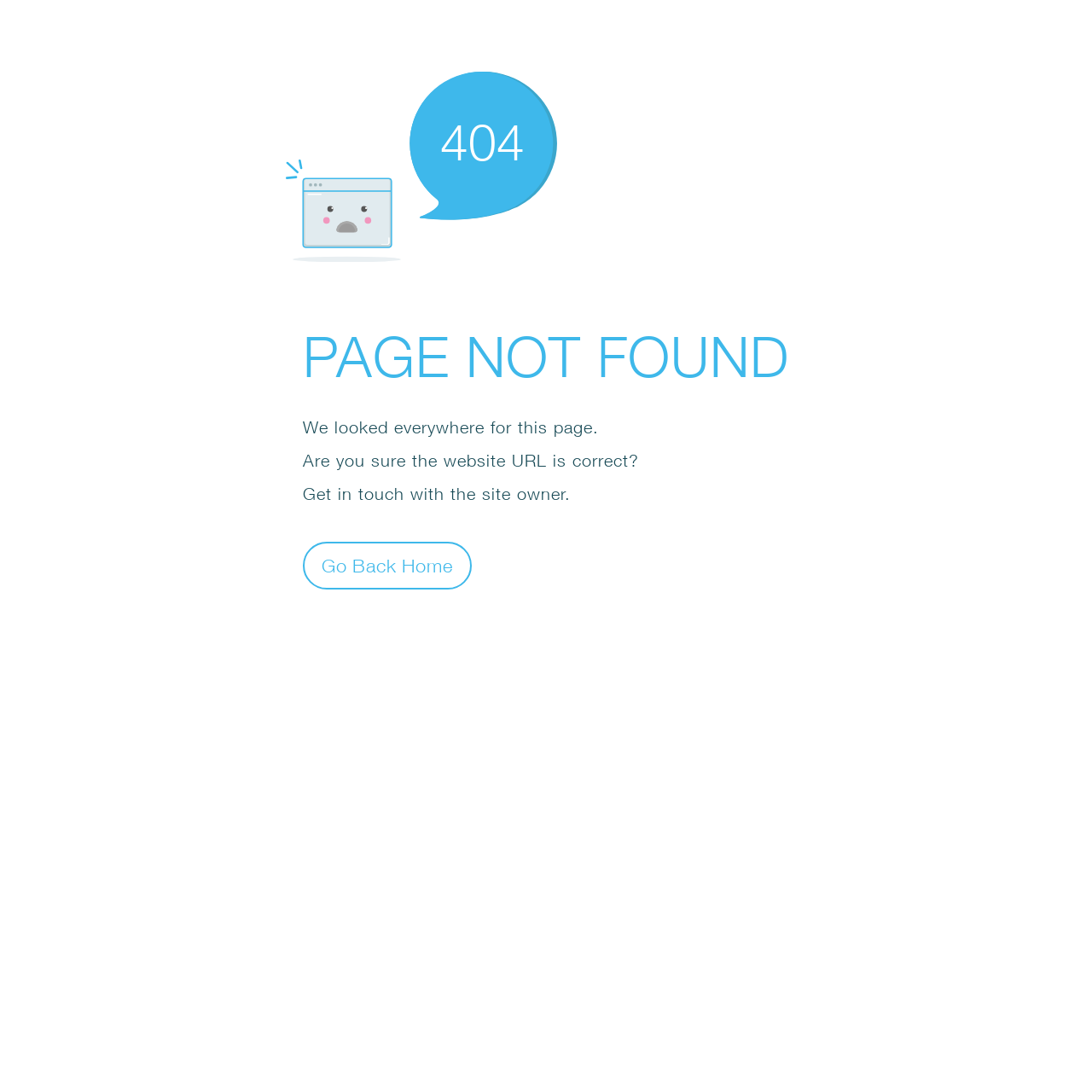Bounding box coordinates should be provided in the format (top-left x, top-left y, bottom-right x, bottom-right y) with all values between 0 and 1. Identify the bounding box for this UI element: Go Back Home

[0.277, 0.496, 0.432, 0.54]